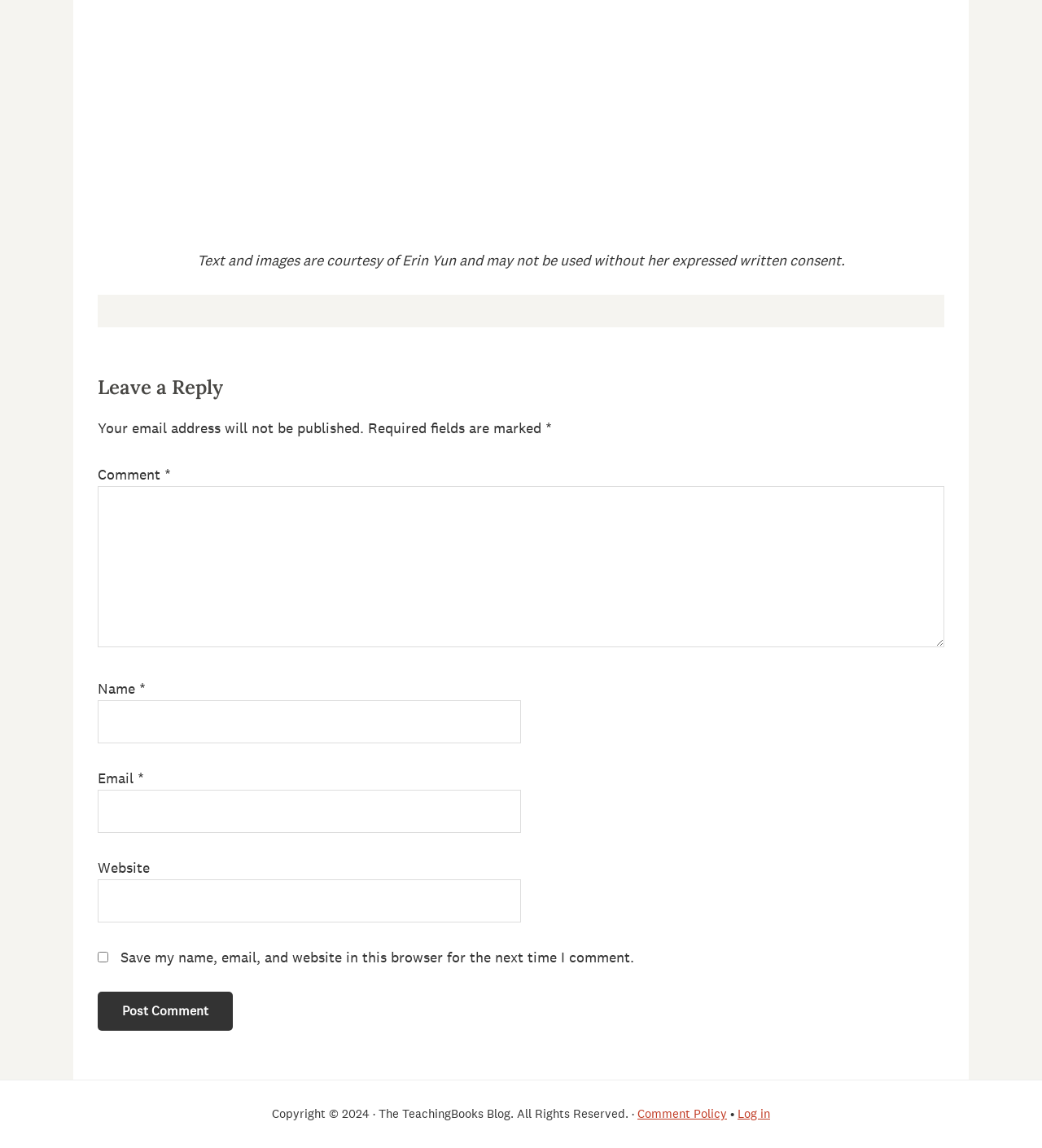From the given element description: "parent_node: Email * aria-describedby="email-notes" name="email"", find the bounding box for the UI element. Provide the coordinates as four float numbers between 0 and 1, in the order [left, top, right, bottom].

[0.094, 0.688, 0.5, 0.725]